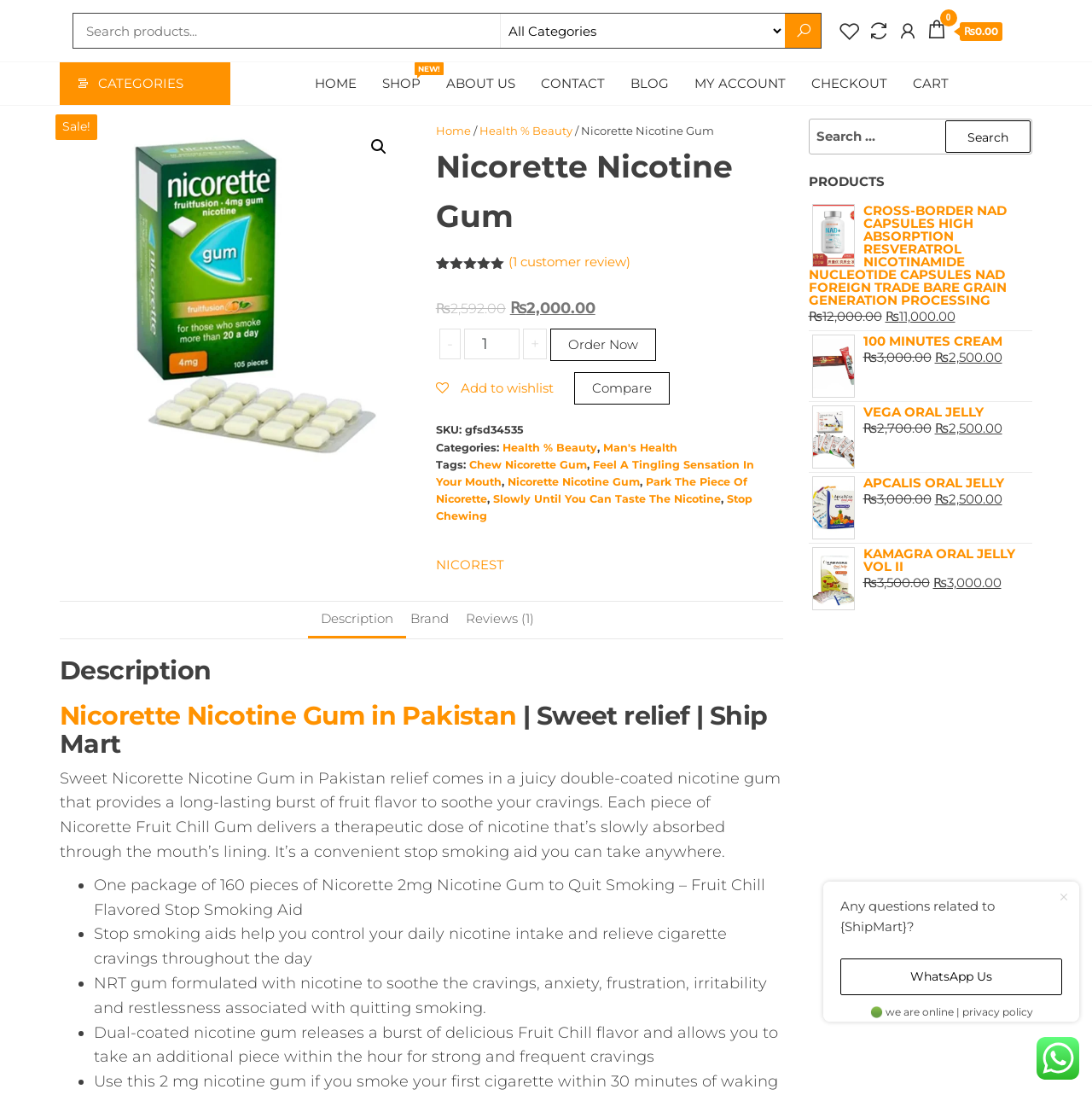Please specify the bounding box coordinates of the clickable region to carry out the following instruction: "Order Now". The coordinates should be four float numbers between 0 and 1, in the format [left, top, right, bottom].

[0.504, 0.299, 0.601, 0.328]